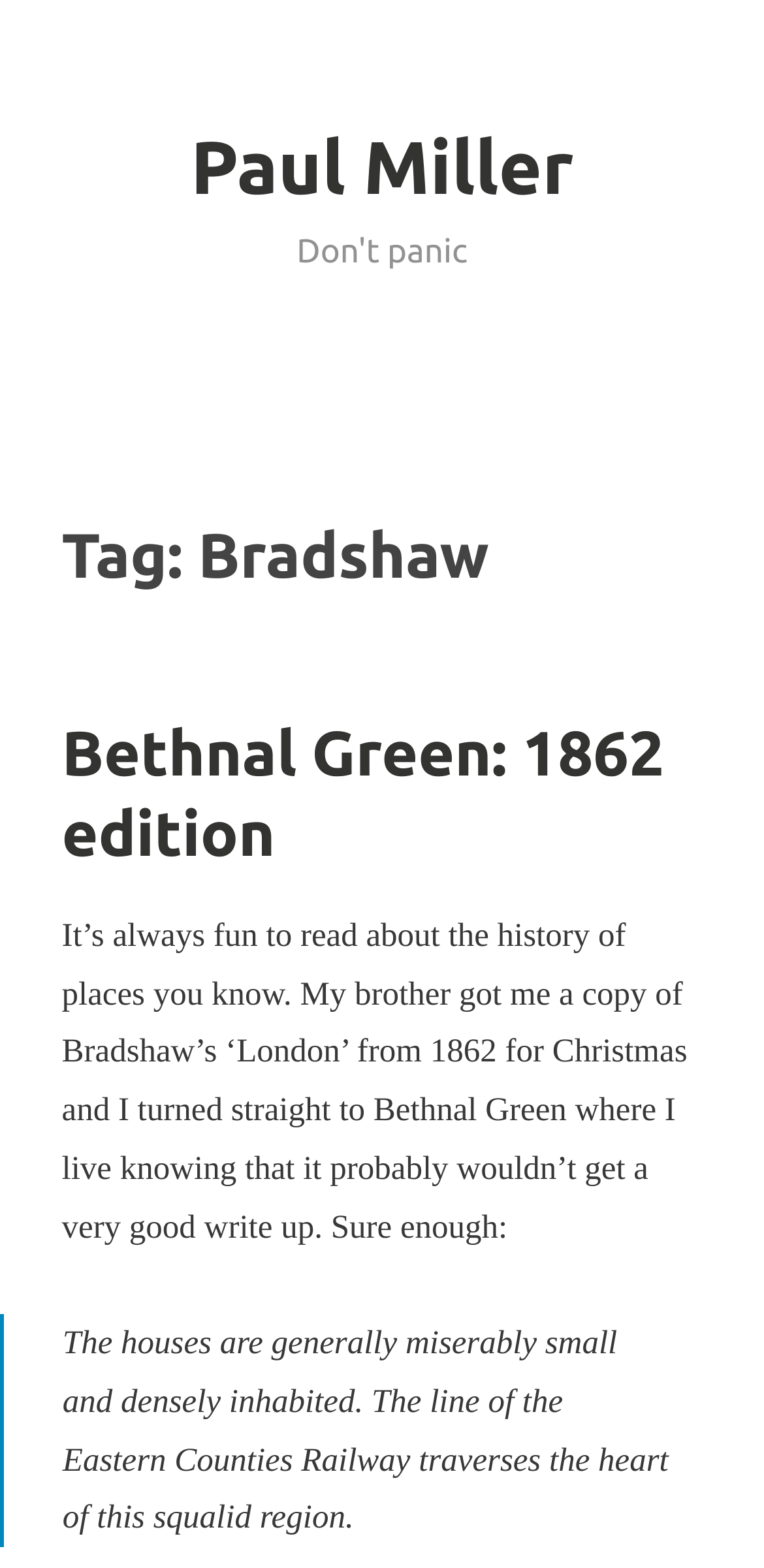Find the bounding box of the UI element described as: "Paul Miller". The bounding box coordinates should be given as four float values between 0 and 1, i.e., [left, top, right, bottom].

[0.249, 0.081, 0.751, 0.133]